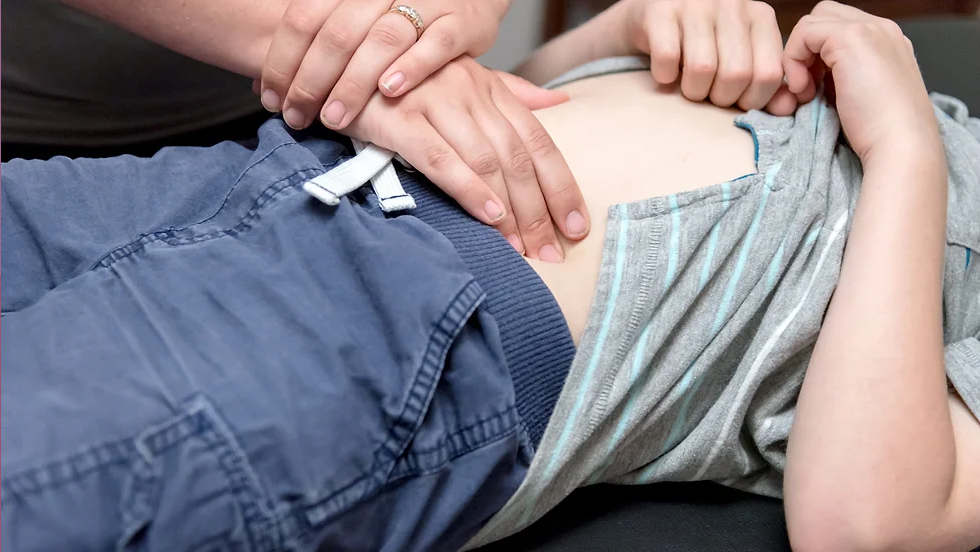What is the healthcare professional doing?
Please respond to the question with a detailed and well-explained answer.

The image shows the healthcare professional's hands positioned on the child's abdomen, suggesting a sensitive examination. This, combined with the context of the event focusing on pelvic health, particularly for children with cerebral palsy, implies that the healthcare professional is assessing the child's abdominal area.